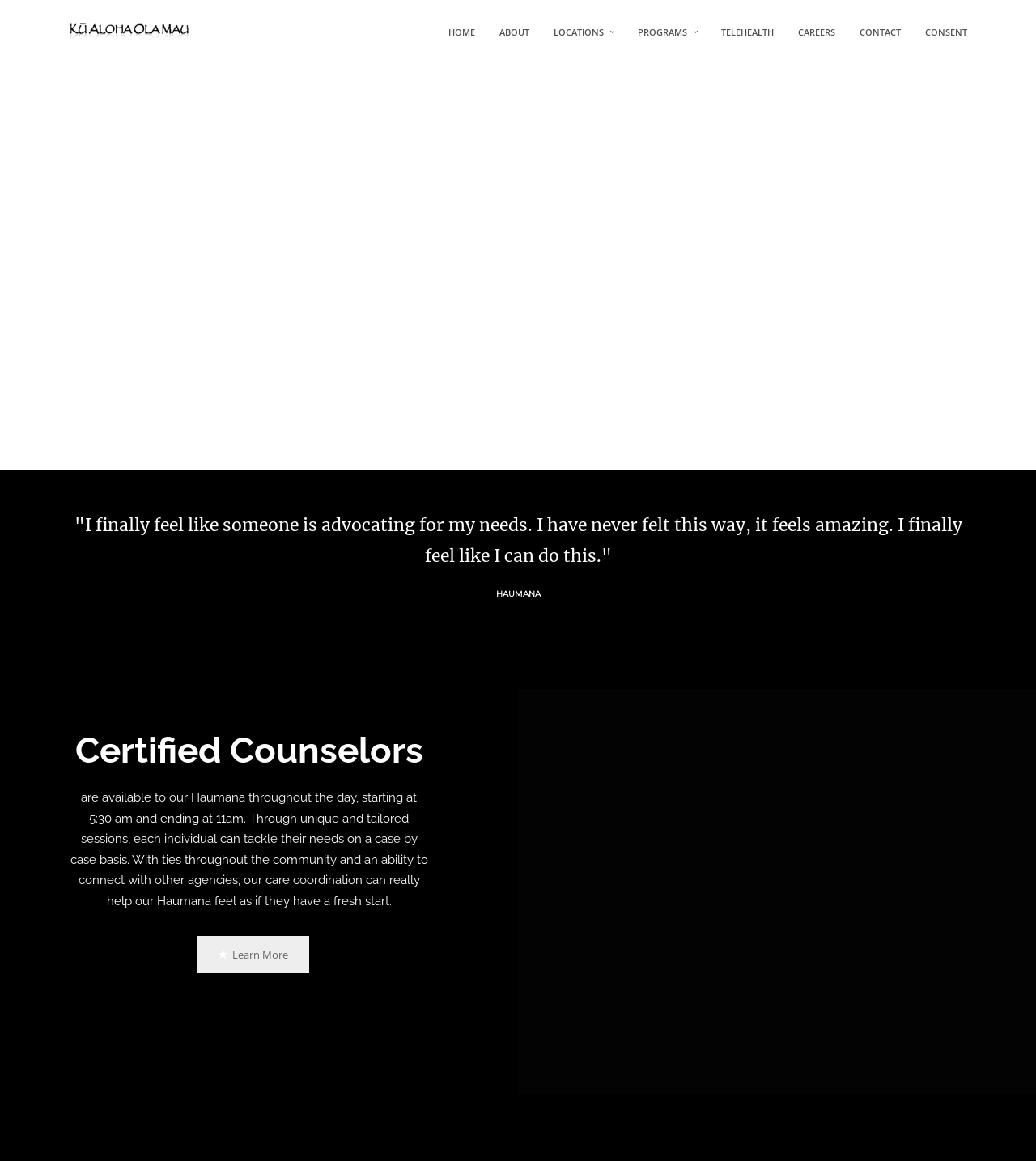Kindly determine the bounding box coordinates for the area that needs to be clicked to execute this instruction: "Visit the ABOUT page".

[0.482, 0.0, 0.511, 0.056]